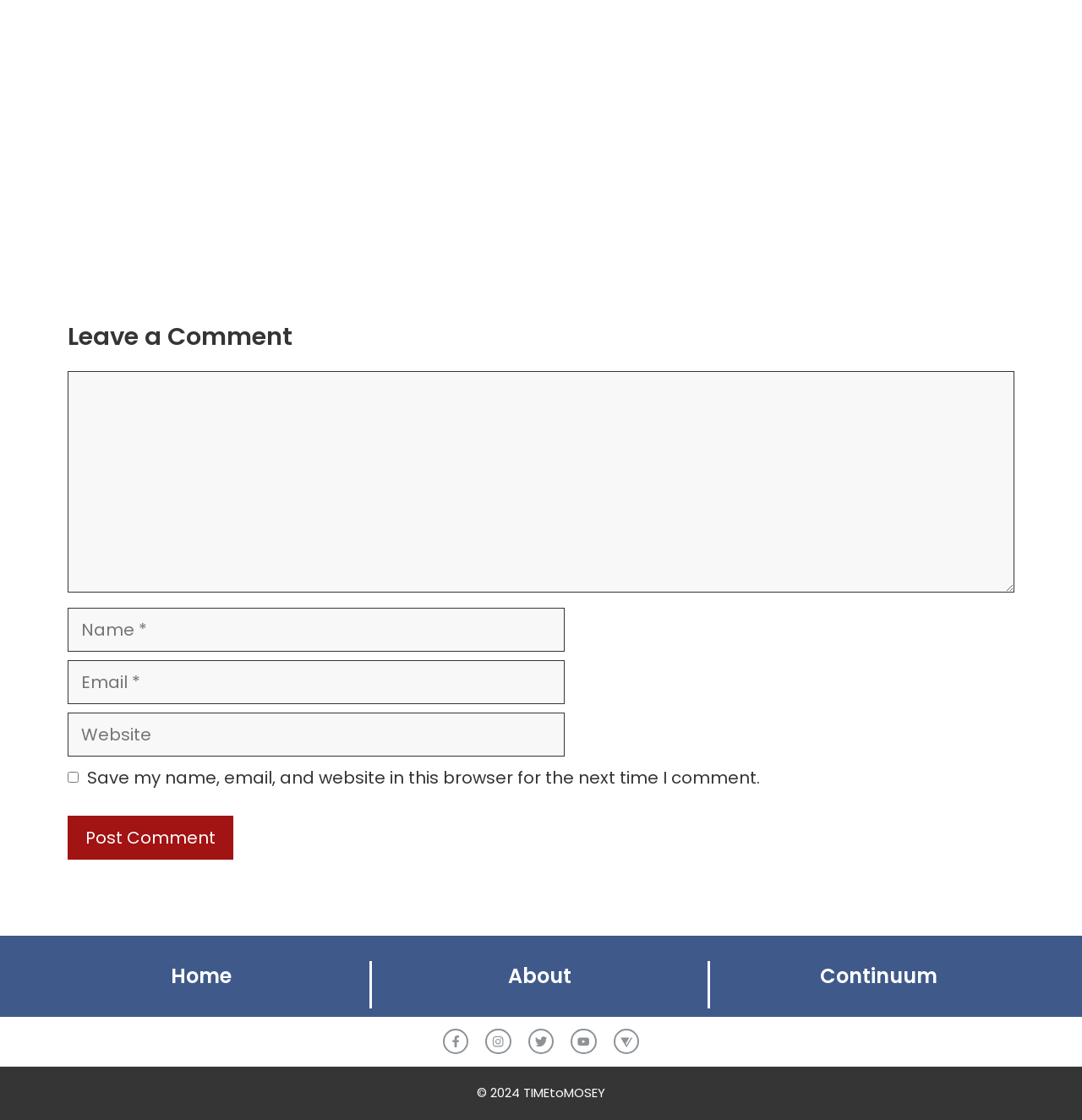Can you determine the bounding box coordinates of the area that needs to be clicked to fulfill the following instruction: "Leave a comment"?

[0.062, 0.288, 0.938, 0.316]